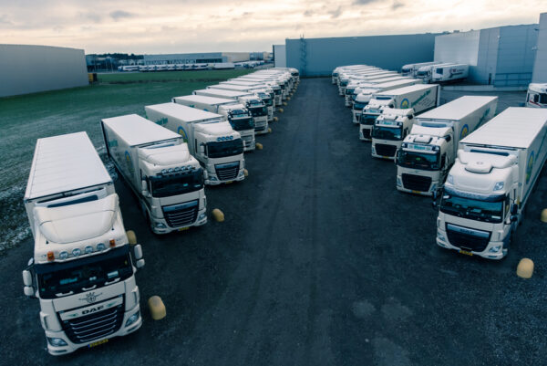Detail every aspect of the image in your description.

The image captures a fleet of white refrigerated trucks parked in an organized manner at a logistics facility. These trucks, equipped with modern features, reflect the commitment of Venlo Transport to providing reliable transportation solutions across Europe. The vehicles are lined up efficiently, showcasing their environmentally friendly Euro 6 engines. The backdrop features expansive buildings associated with the transport operation, hinting at a robust logistical infrastructure. The photograph emphasizes the company's dedication to maintaining the integrity of cold chains, ensuring that products are delivered on time and at optimal quality, underlining their years of experience and professional service in the industry.